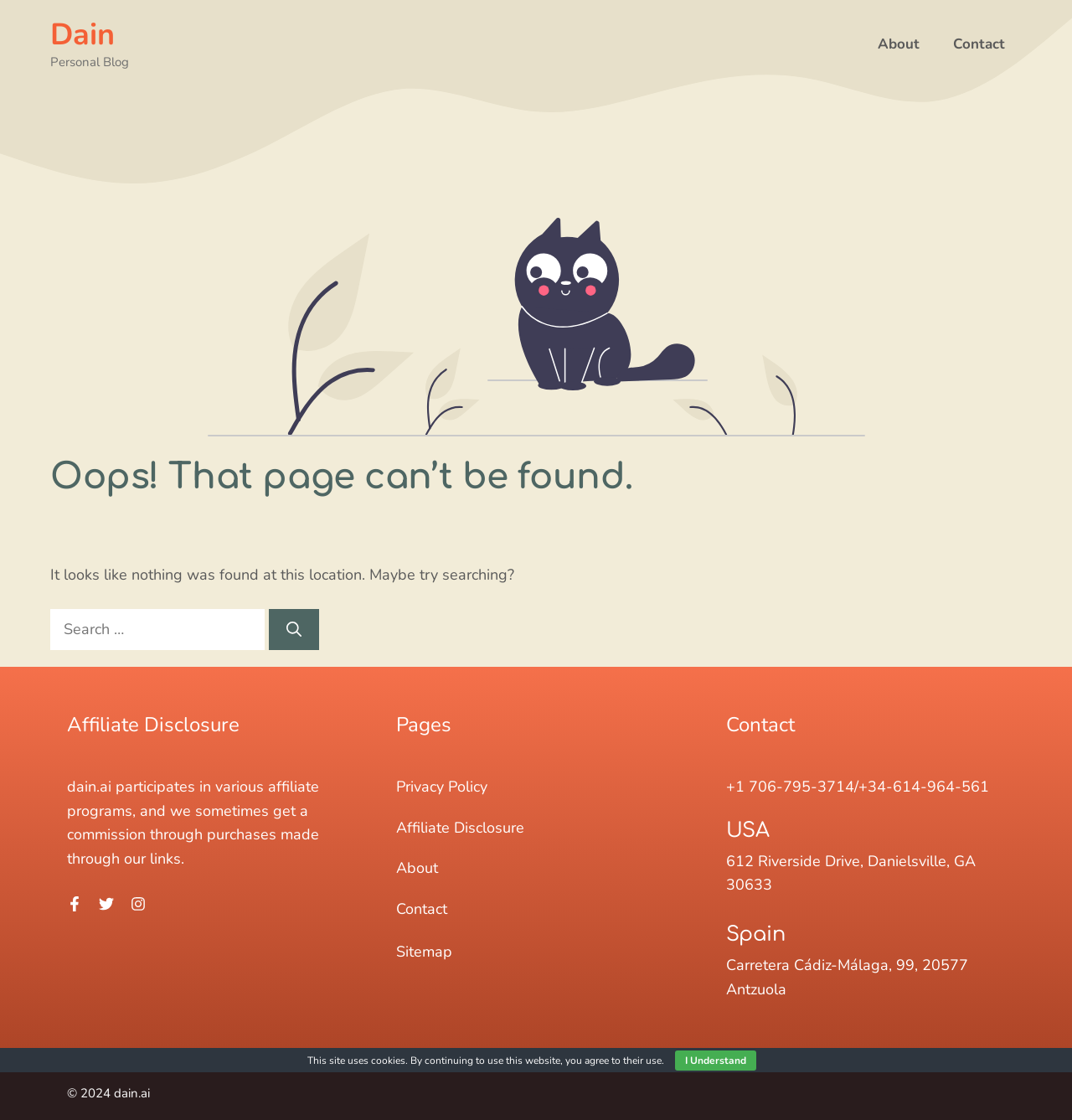Respond to the question below with a single word or phrase:
What is the copyright year of the website?

2024